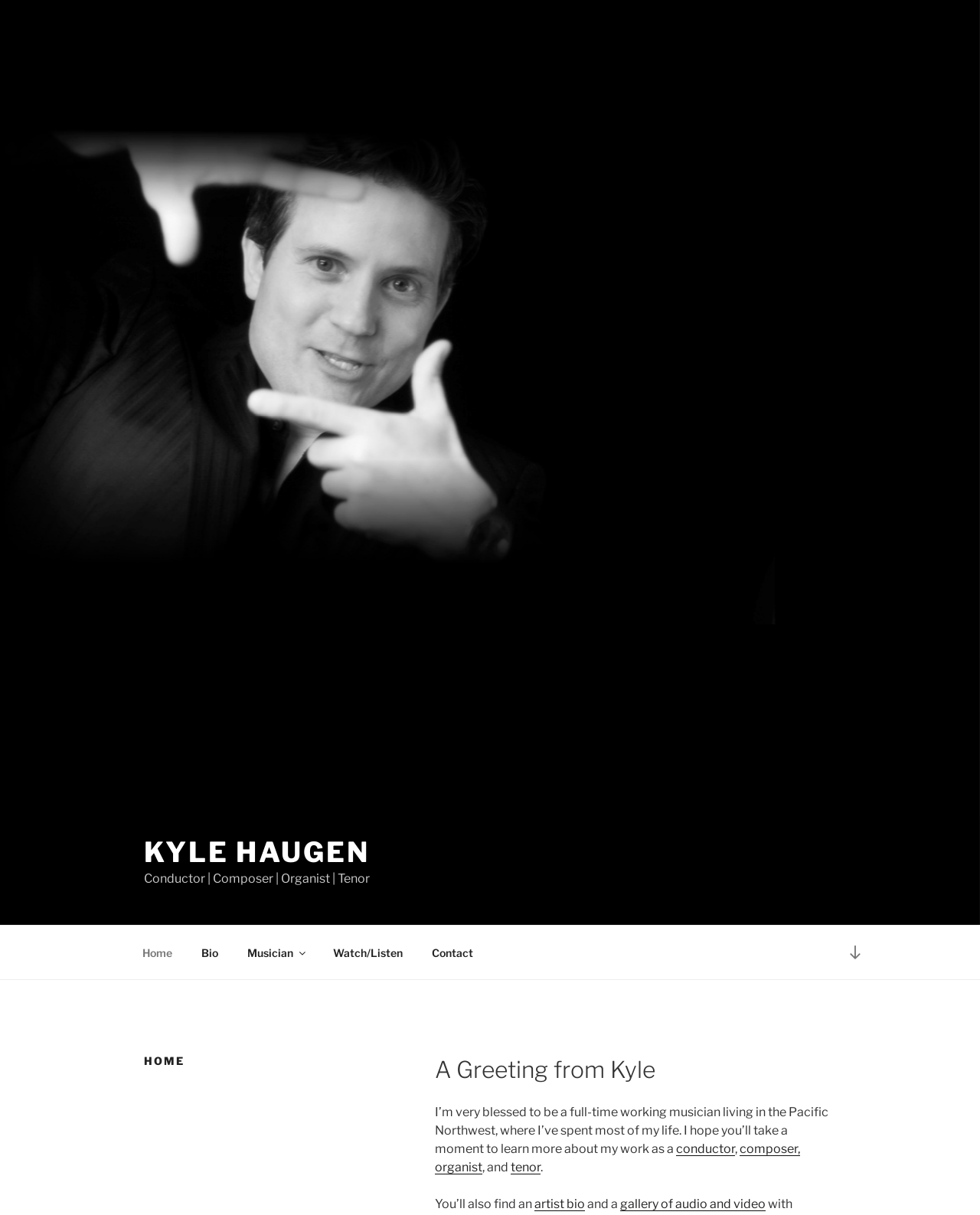Examine the screenshot and answer the question in as much detail as possible: What is Kyle Haugen's profession?

Based on the webpage, Kyle Haugen's profession is mentioned in the heading and static text elements, which state that he is a Conductor, Composer, Organist, and Tenor.